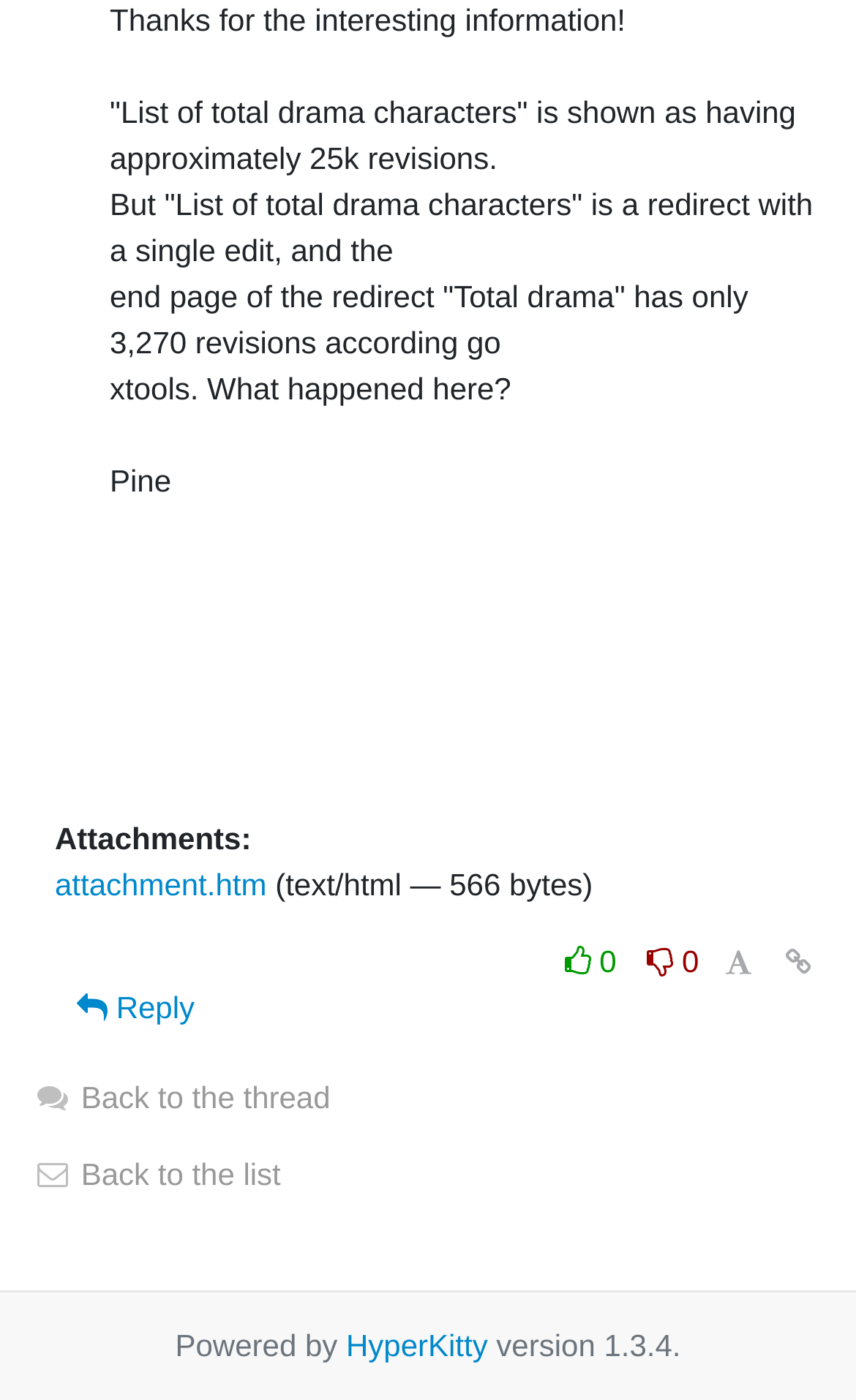Identify the bounding box for the UI element described as: "0". The coordinates should be four float numbers between 0 and 1, i.e., [left, top, right, bottom].

[0.743, 0.666, 0.829, 0.707]